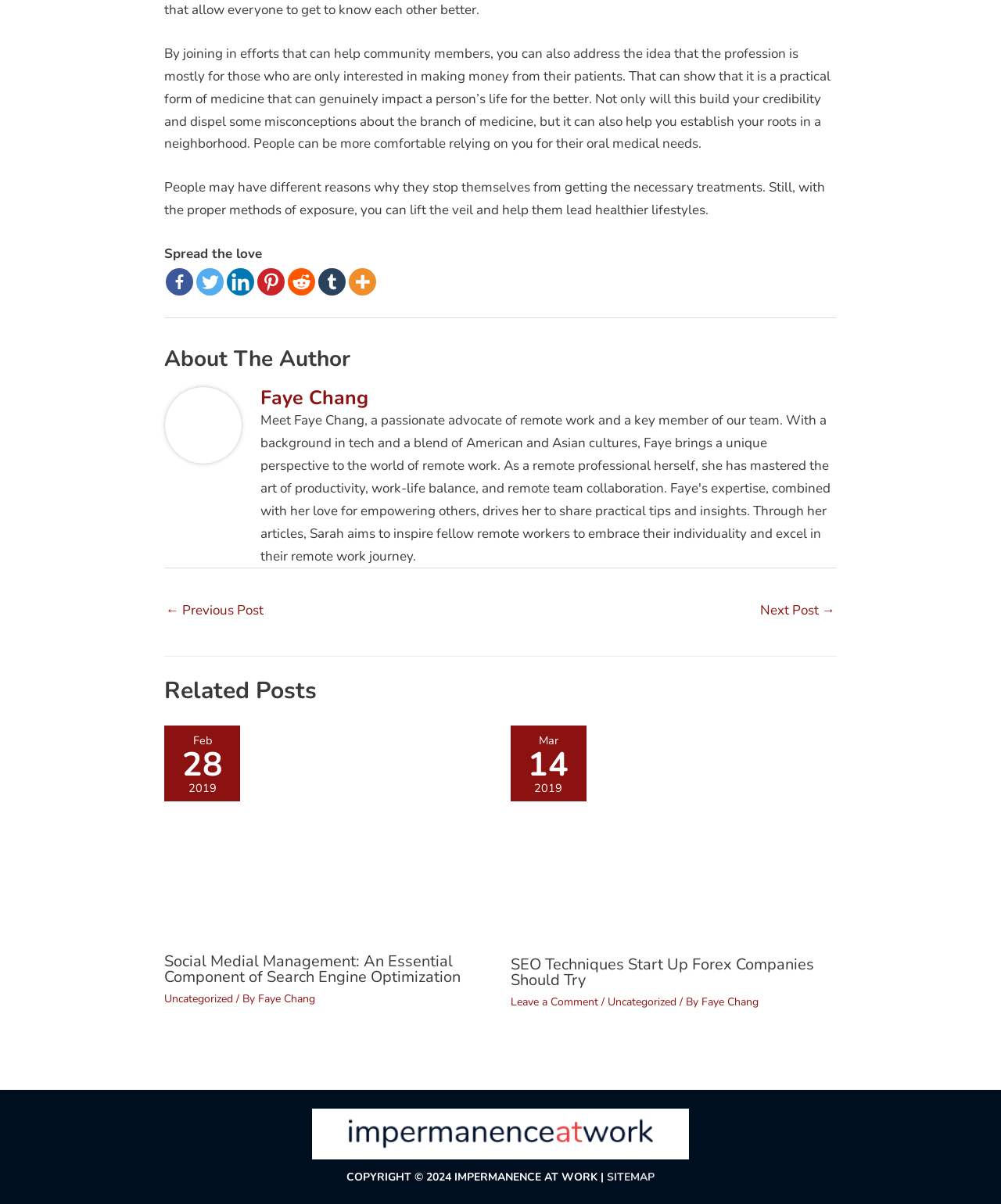Answer the question briefly using a single word or phrase: 
What is the copyright year?

2024